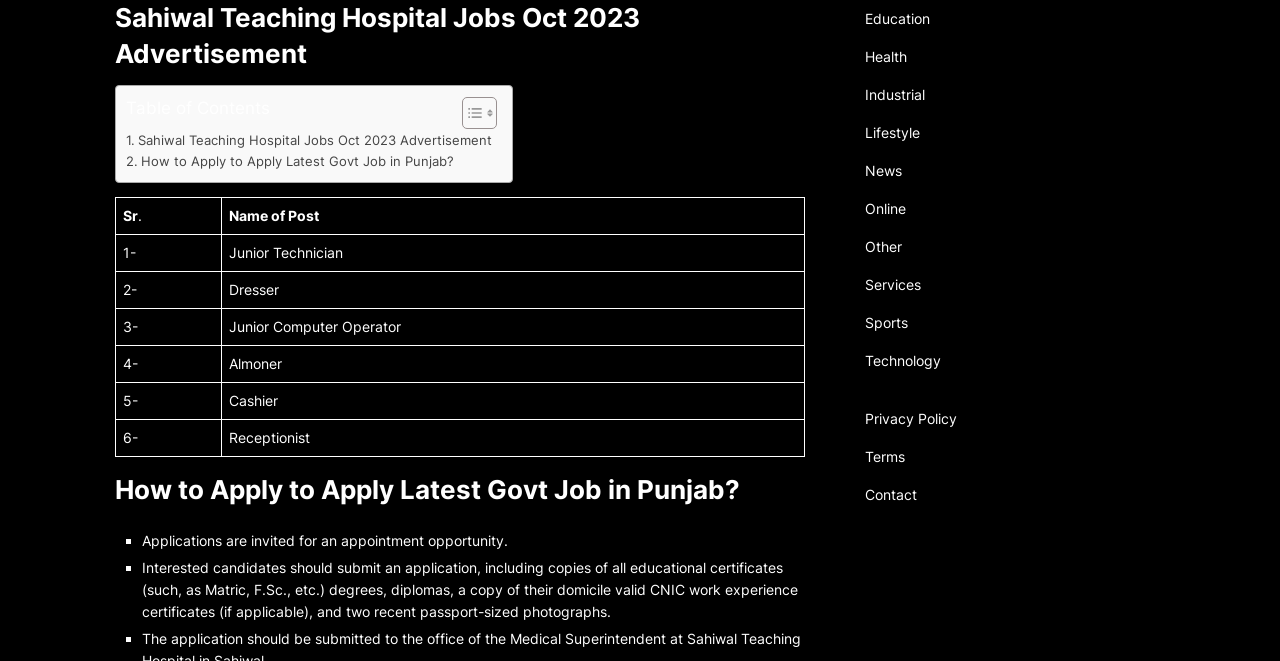Locate the bounding box coordinates of the clickable area needed to fulfill the instruction: "Click Education".

[0.676, 0.015, 0.727, 0.041]